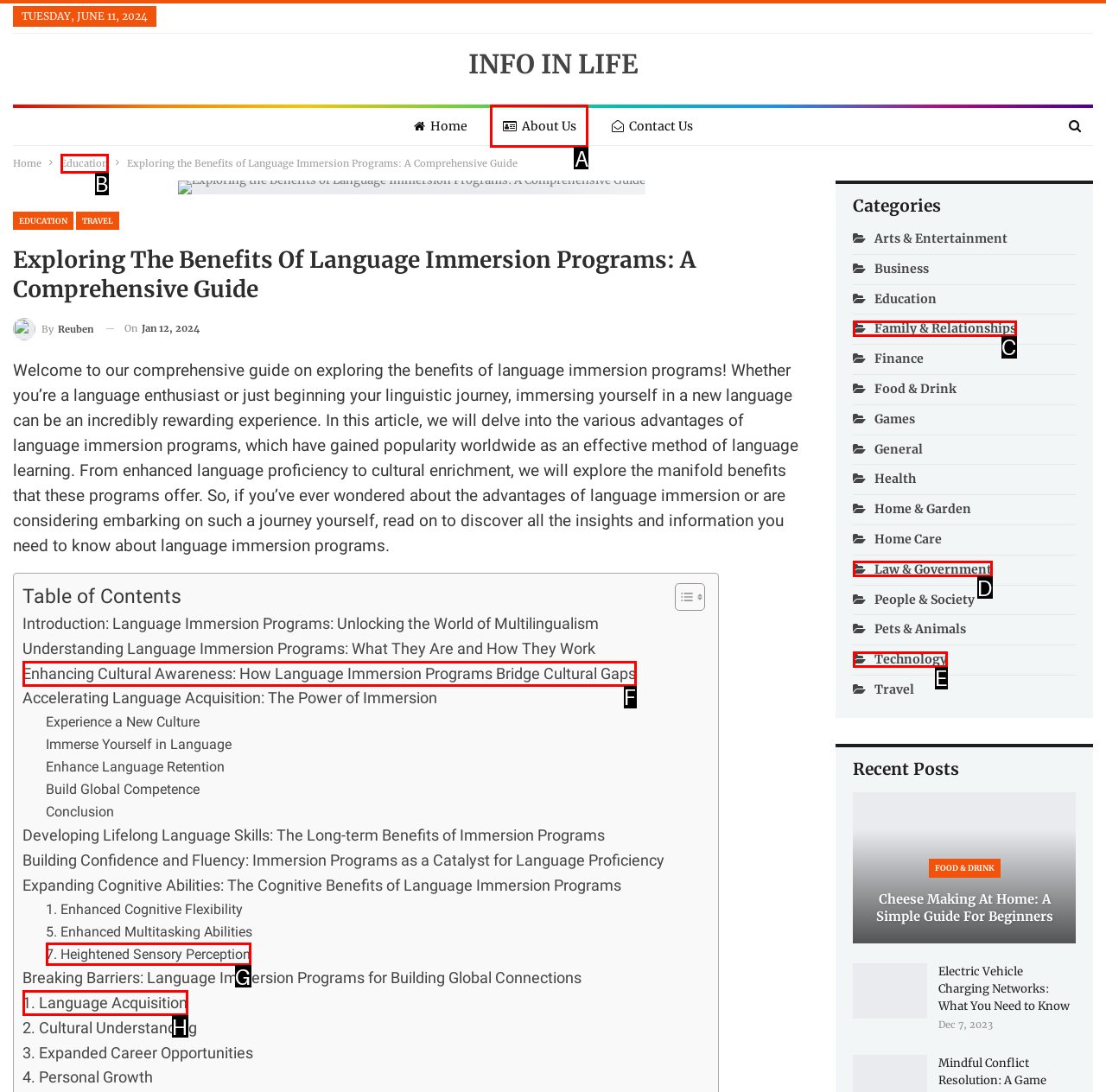Identify the letter of the option to click in order to Get the latest South African truck prices. Answer with the letter directly.

None